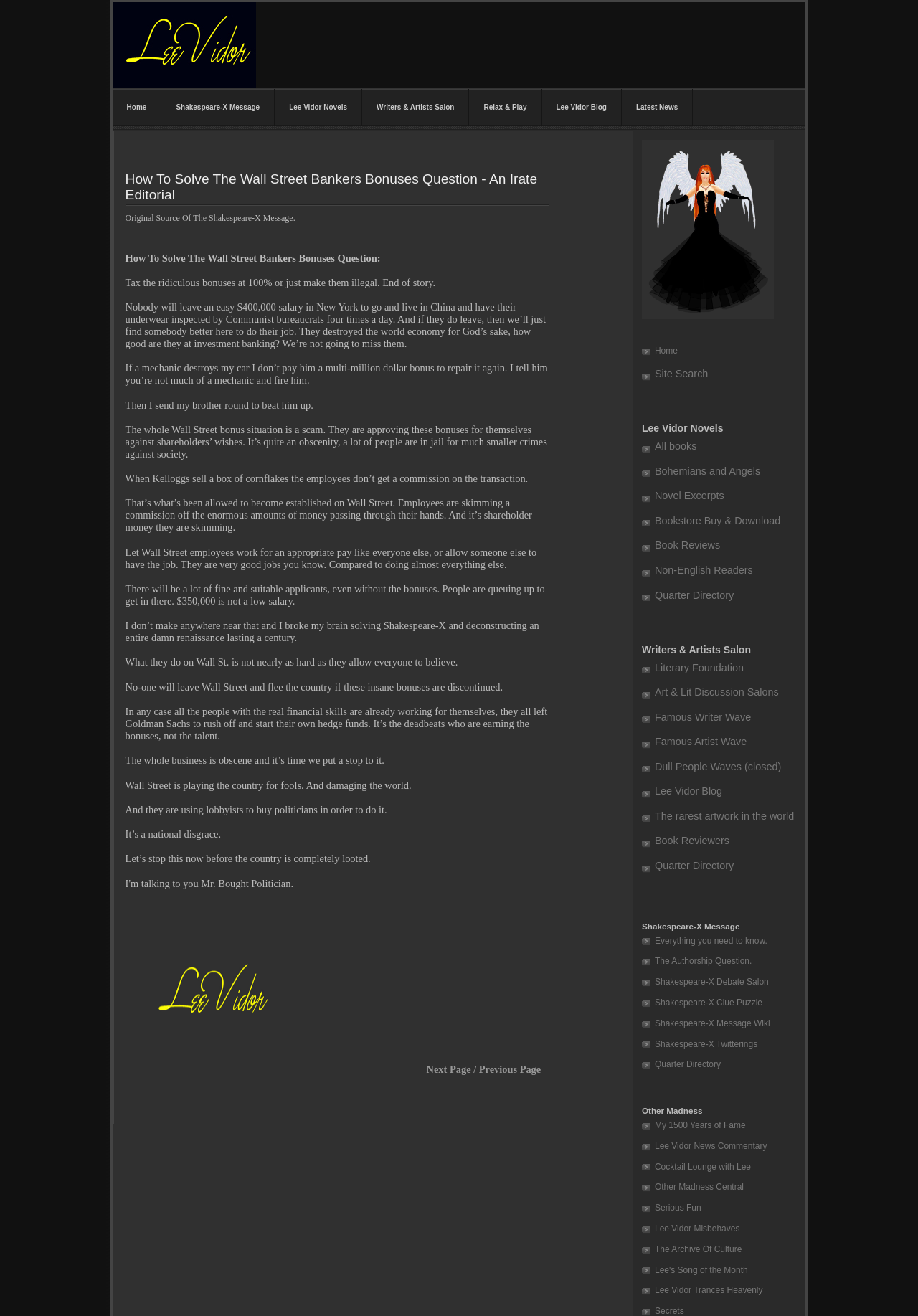Use a single word or phrase to answer the question:
What is the purpose of the Writers & Artists Salon?

Literary Foundation